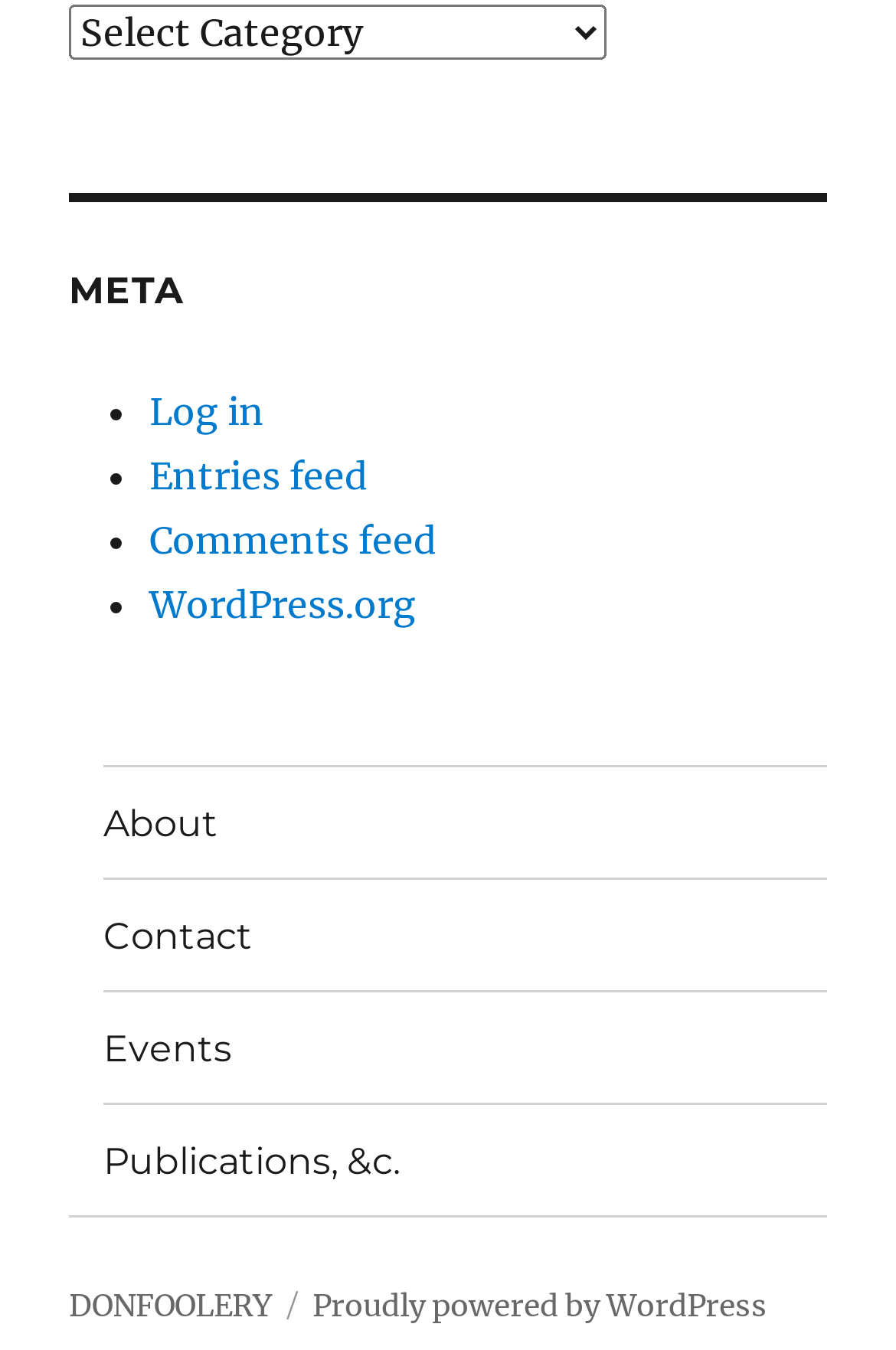Please find the bounding box coordinates of the element's region to be clicked to carry out this instruction: "Log in".

[0.167, 0.288, 0.295, 0.322]